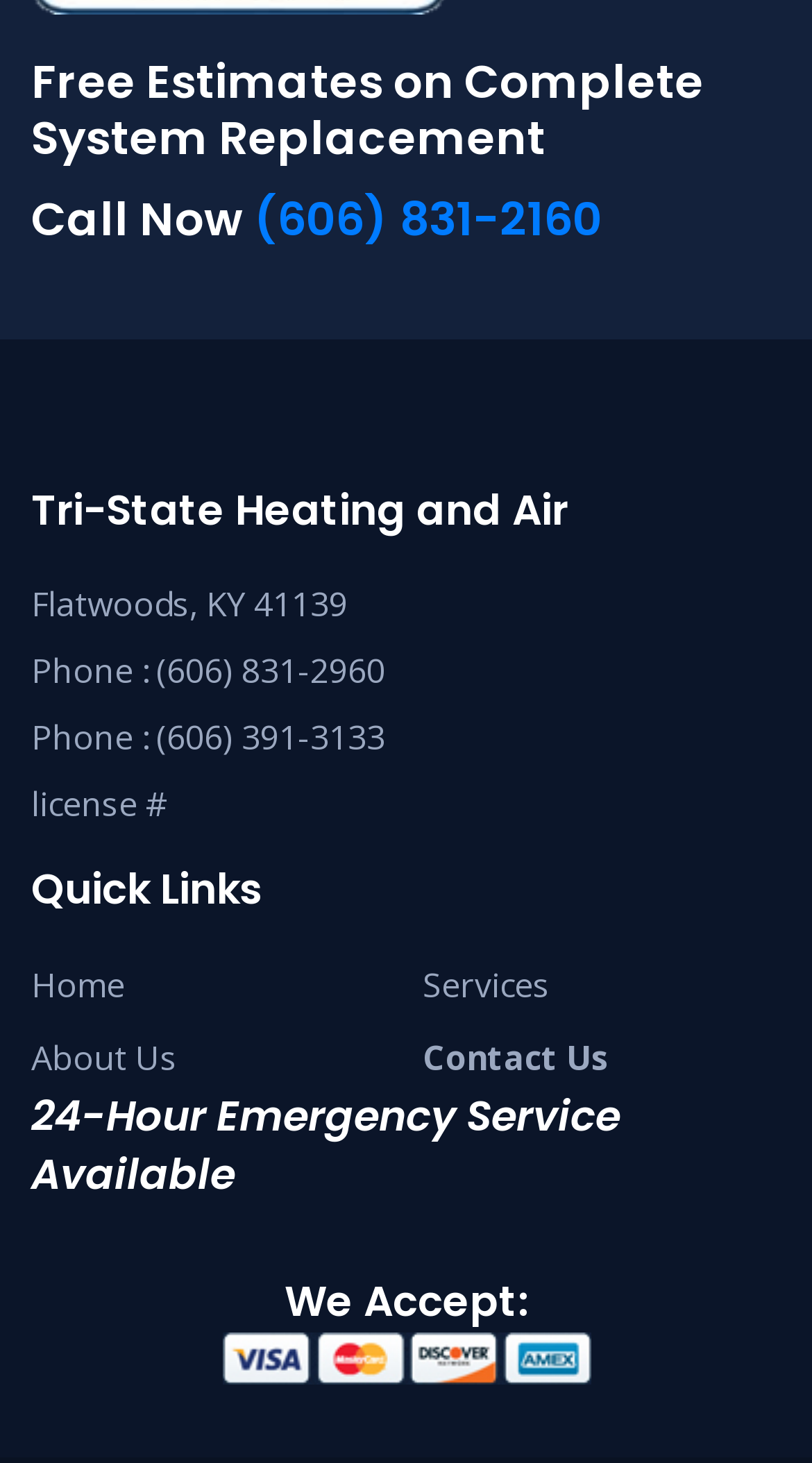What services are available 24 hours a day?
Please provide a comprehensive and detailed answer to the question.

The webpage indicates that 24-hour emergency service is available, as stated in the heading '24-Hour Emergency Service Available' near the bottom of the webpage.